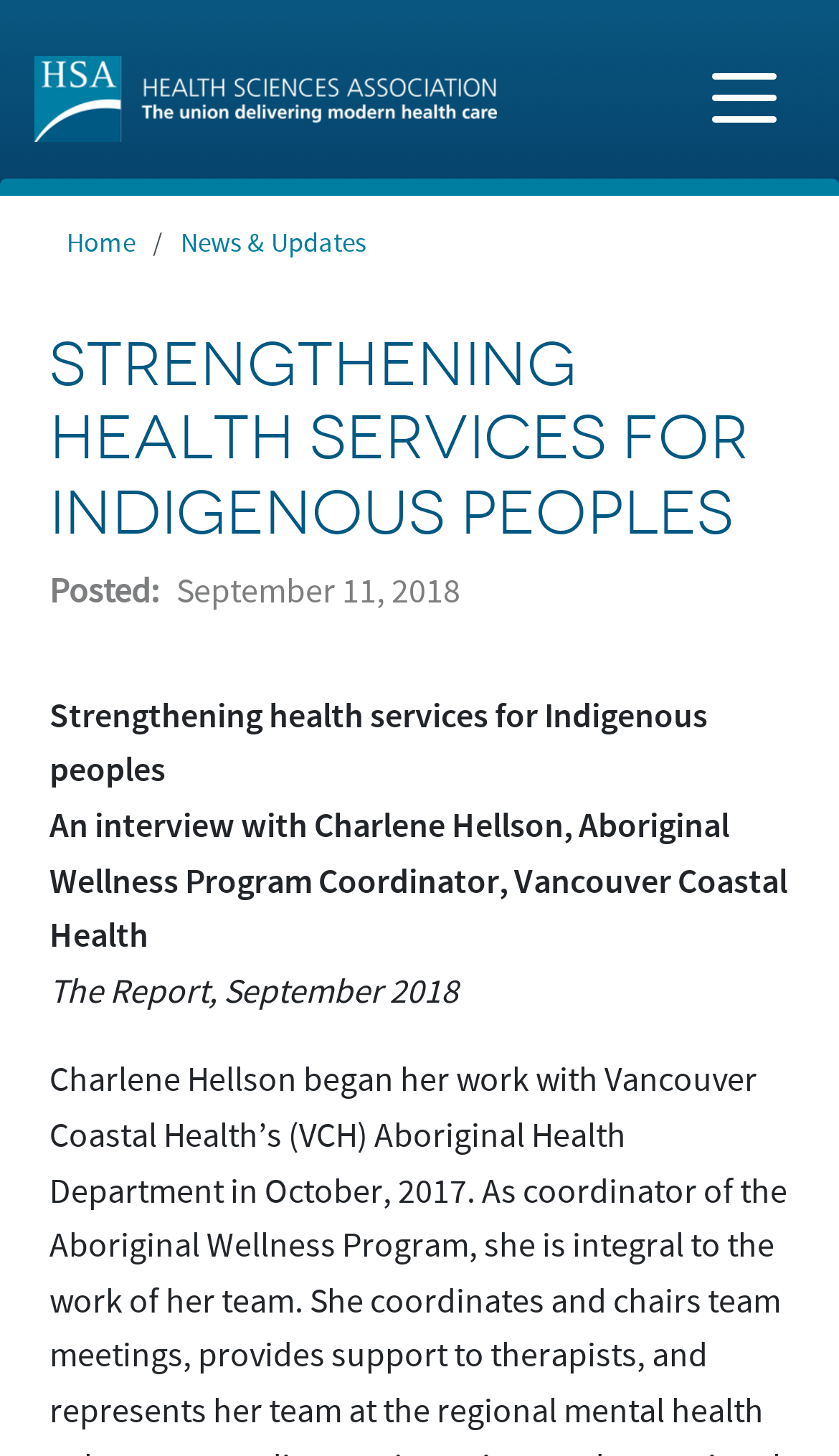Produce a meticulous description of the webpage.

The webpage is about the Health Sciences Association, specifically focusing on strengthening health services for Indigenous peoples. At the top left corner, there is a "Skip to main content" link. Next to it, on the top navigation bar, there are links to "Home" and a button to toggle navigation. The navigation bar also contains a breadcrumb section with links to "Home" and "News & Updates".

Below the navigation bar, there is a prominent heading that reads "STRENGTHENING HEALTH SERVICES FOR INDIGENOUS PEOPLES". Underneath this heading, there is a news article or update with a posted date of September 11, 2018. The article's title is "Strengthening health services for Indigenous peoples" and it features an interview with Charlene Hellson, Aboriginal Wellness Program Coordinator at Vancouver Coastal Health. The article's content is divided into several paragraphs, with the first paragraph describing Charlene Hellson's work with Vancouver Coastal Health's Aboriginal Health Department.

There are no images on the page, except for a small icon next to the "Home" link on the top navigation bar. The overall content of the page is focused on the news article, with a clear hierarchy of headings and paragraphs.